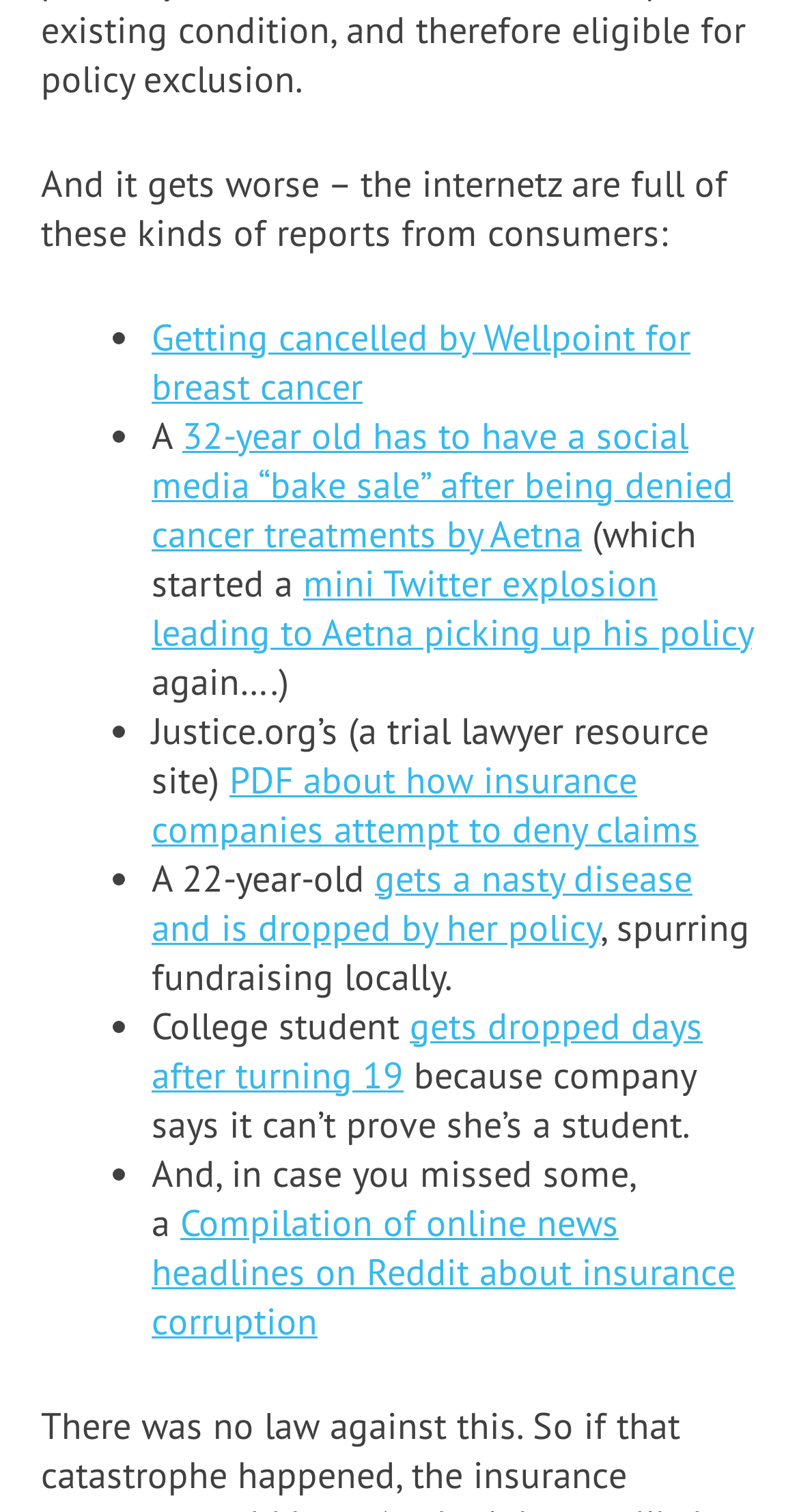What is the purpose of the 'bake sale' mentioned?
Use the image to give a comprehensive and detailed response to the question.

The 'bake sale' is mentioned as a way for a 32-year-old to raise funds for cancer treatment after being denied coverage by Aetna, suggesting that the purpose of the 'bake sale' is to raise funds for medical expenses.